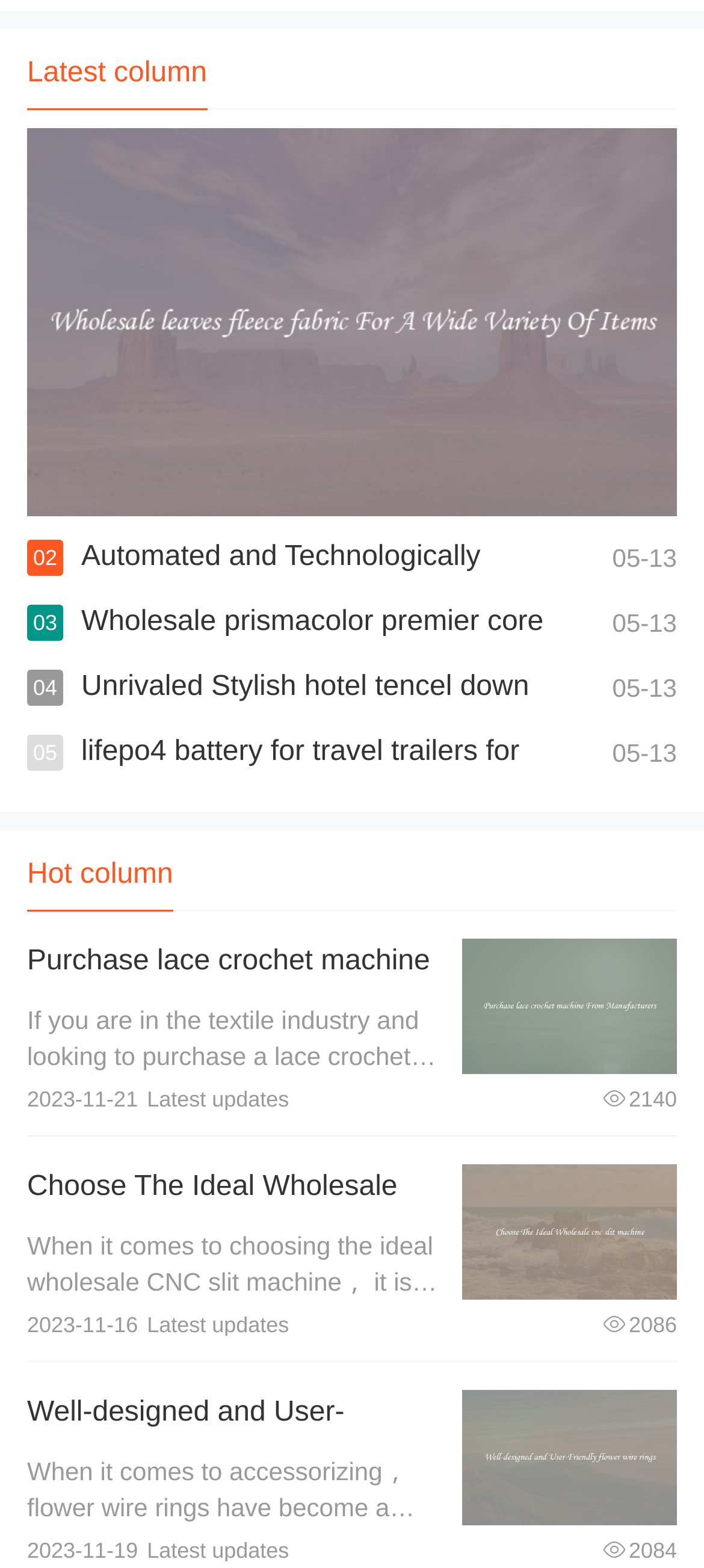Determine the bounding box coordinates for the clickable element to execute this instruction: "View details of the well-designed flower wire rings". Provide the coordinates as four float numbers between 0 and 1, i.e., [left, top, right, bottom].

[0.038, 0.891, 0.492, 0.939]